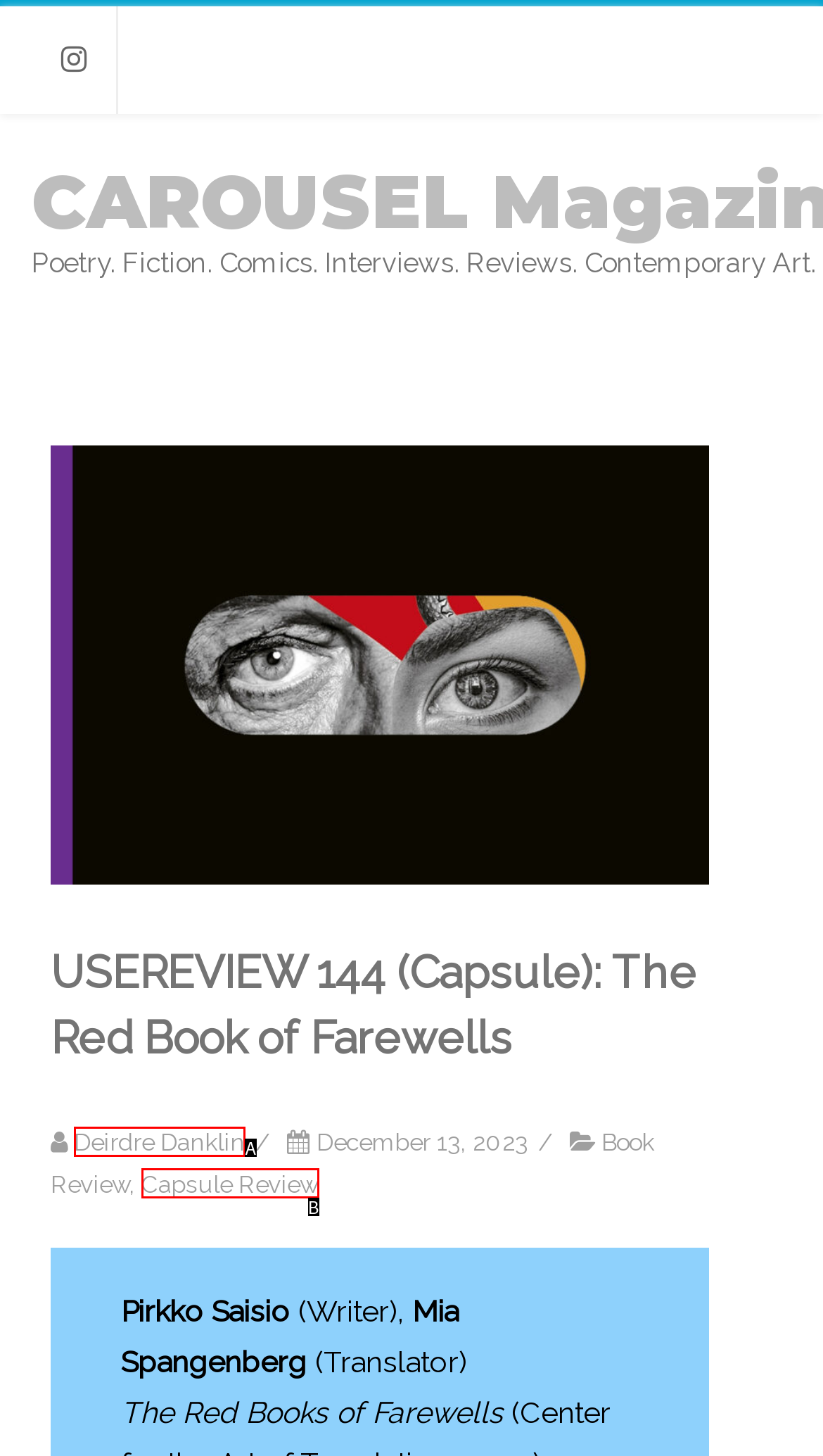Determine which option matches the description: Deirdre Danklin. Answer using the letter of the option.

A